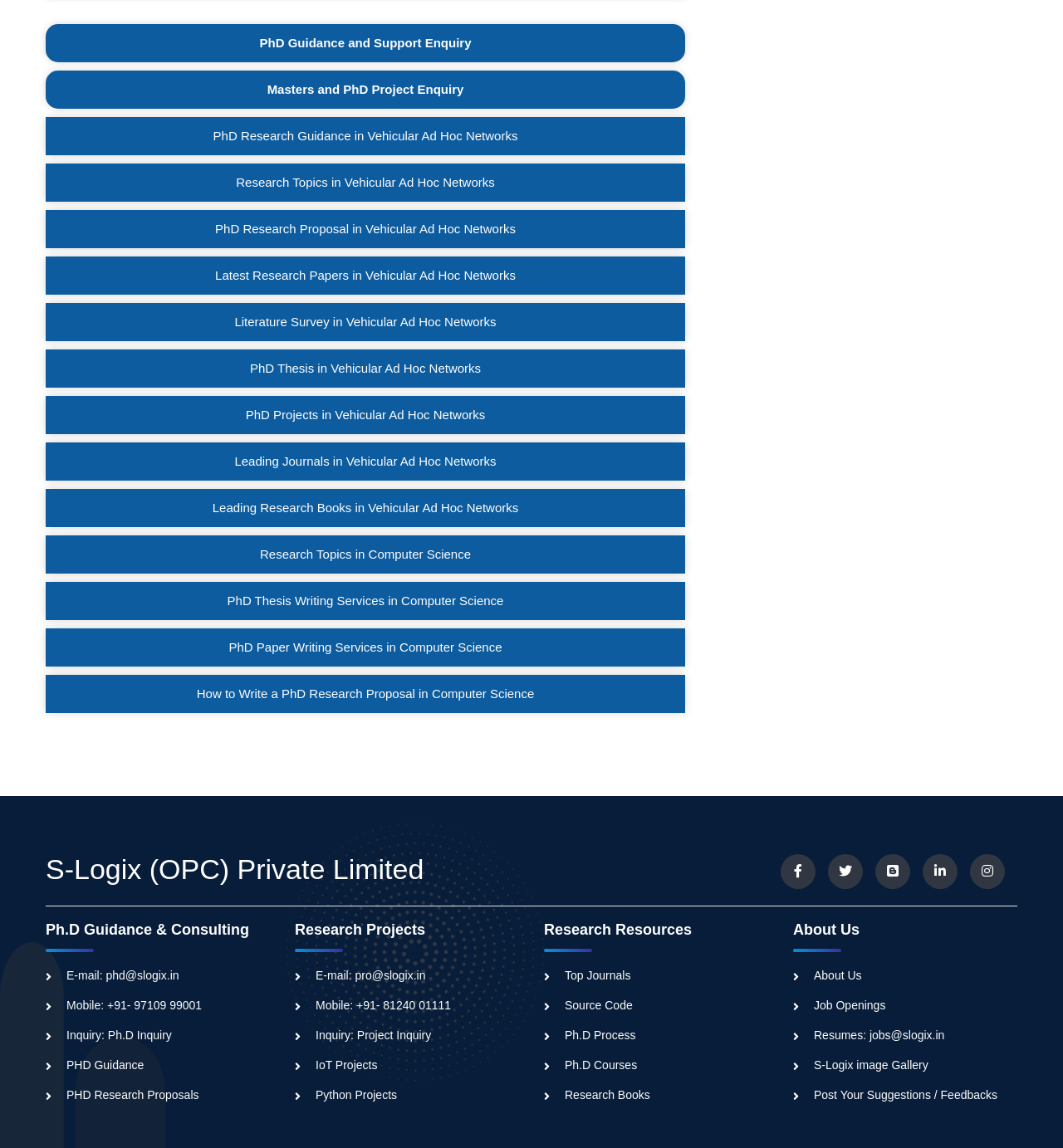What is the main topic of the webpage?
Using the visual information, reply with a single word or short phrase.

PhD Guidance and Research